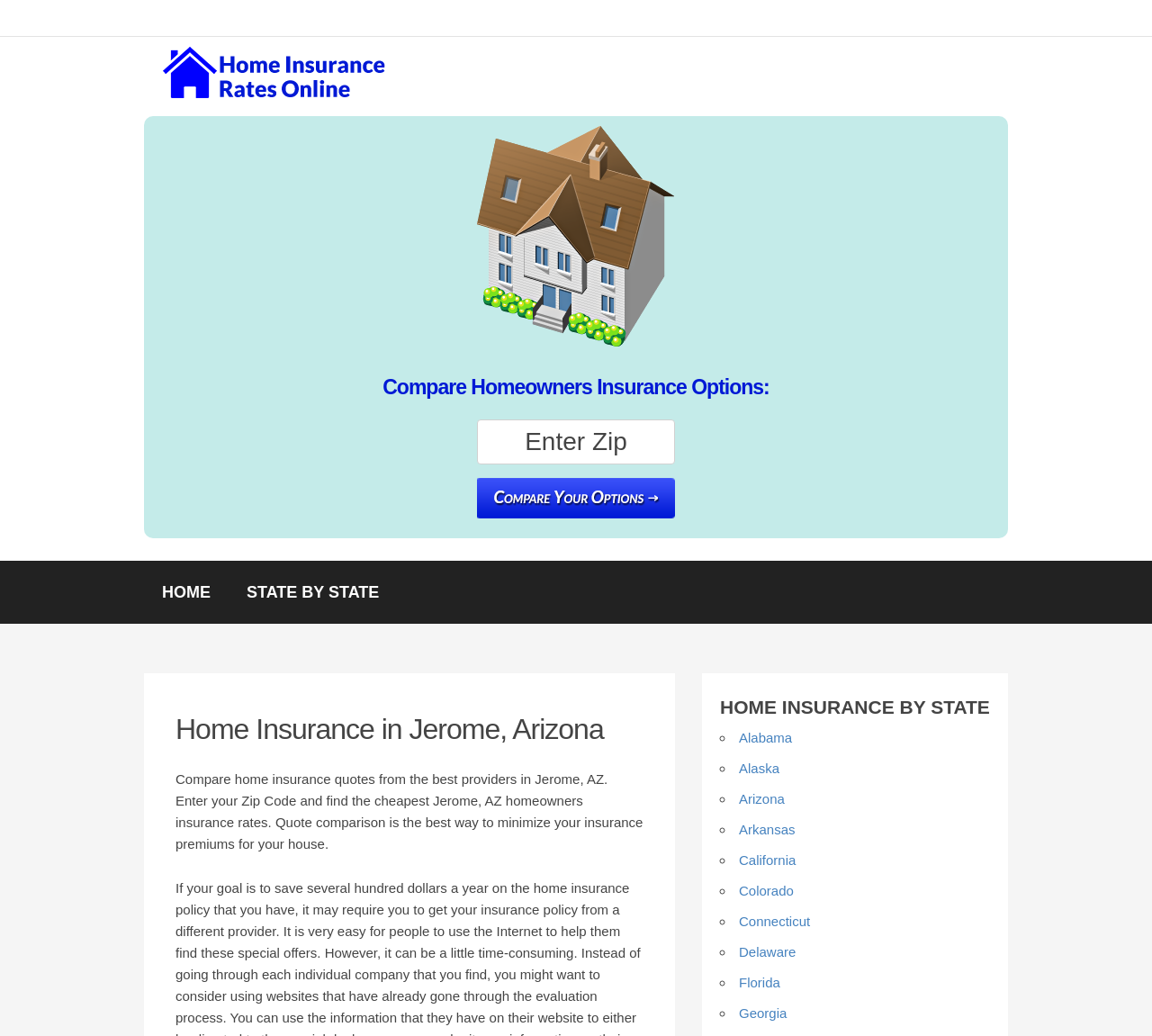Bounding box coordinates should be provided in the format (top-left x, top-left y, bottom-right x, bottom-right y) with all values between 0 and 1. Identify the bounding box for this UI element: State by State

[0.198, 0.541, 0.345, 0.602]